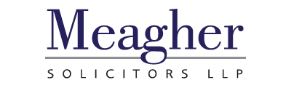Craft a detailed explanation of the image.

The image features the logo of Meagher Solicitors LLP, reflecting a professional and modern design aesthetic. The text "Meagher" is presented prominently in a bold, deep blue font, enhancing its visibility and brand identity. Below the name, the designation "SOLICITORS LLP" is rendered in a more understated and elegant style, emphasizing the firm's legal expertise. This logo is indicative of a law firm that is committed to providing professional services, likely specializing in various areas of law, as suggested by their focus on employment law highlights from 2022. The design conveys trust and reliability, essential attributes for any legal practice.